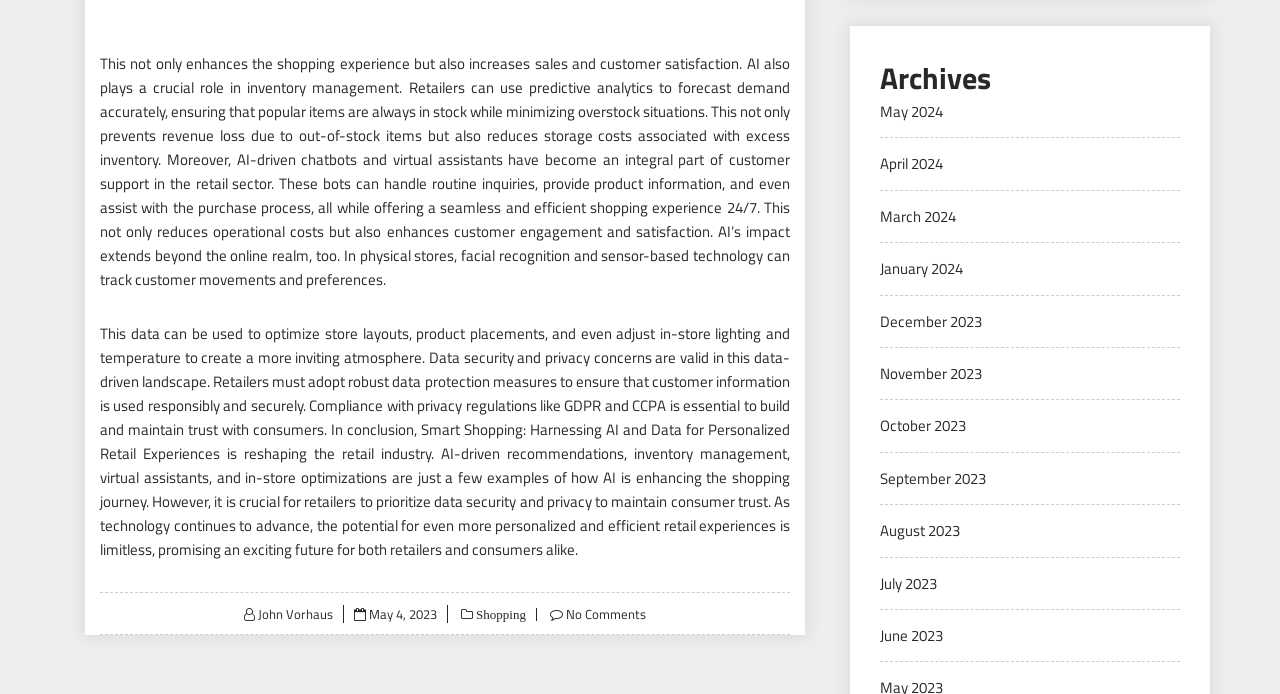Based on the element description May 4, 2023, identify the bounding box of the UI element in the given webpage screenshot. The coordinates should be in the format (top-left x, top-left y, bottom-right x, bottom-right y) and must be between 0 and 1.

[0.288, 0.87, 0.341, 0.899]